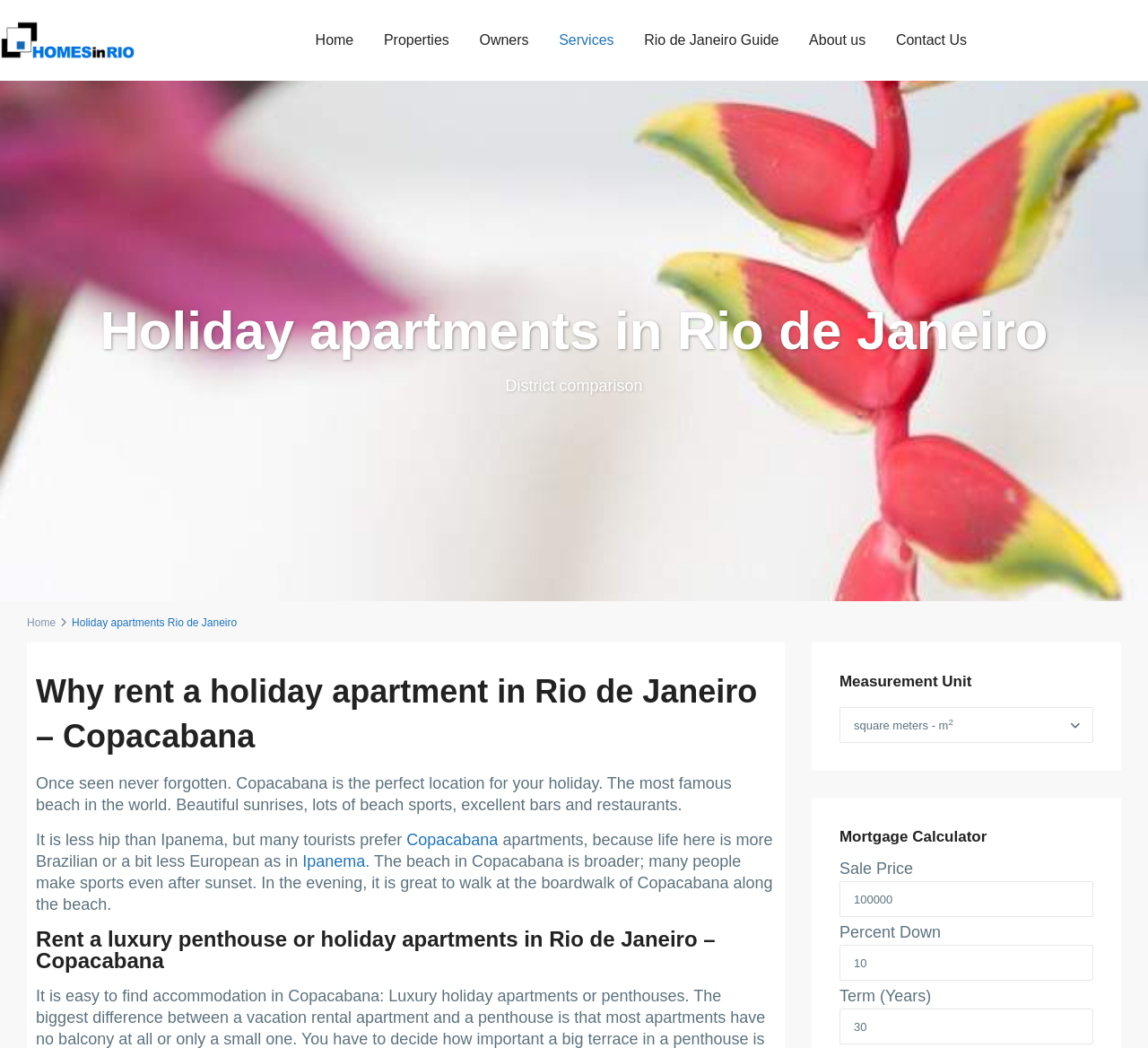What is the name of the company?
Based on the image content, provide your answer in one word or a short phrase.

homesinrio.com